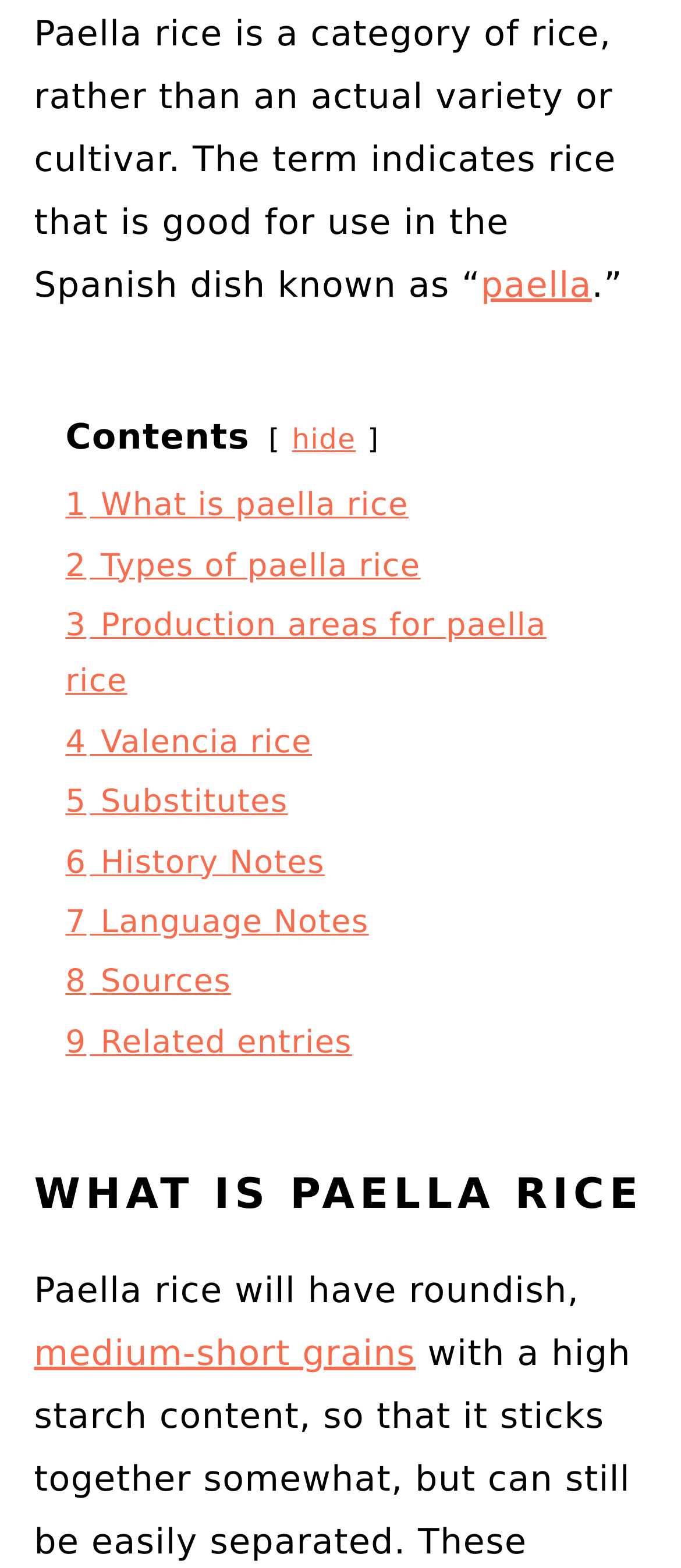Select the bounding box coordinates of the element I need to click to carry out the following instruction: "click on 'medium-short grains'".

[0.05, 0.85, 0.61, 0.876]